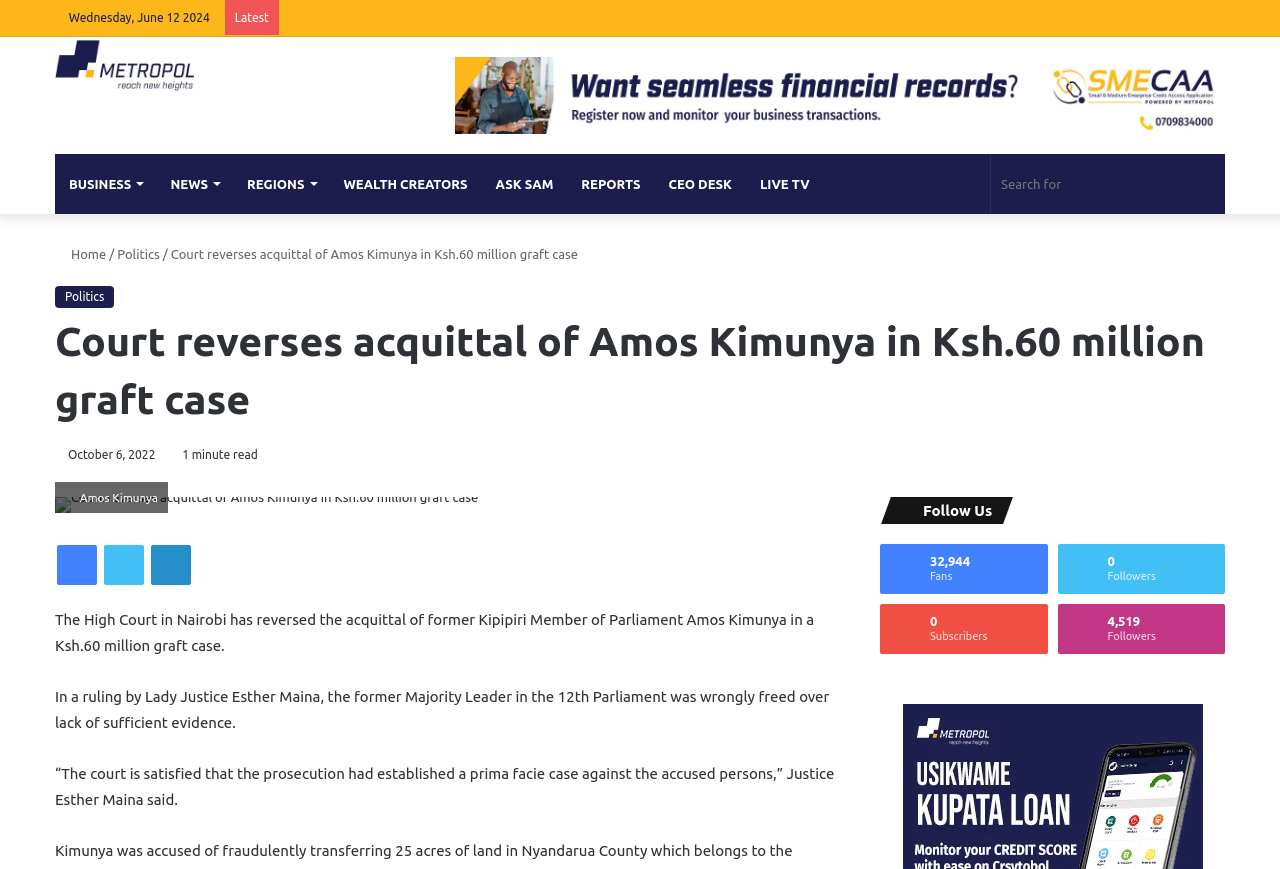Answer the question below in one word or phrase:
What is the name of the judge mentioned in the article?

Lady Justice Esther Maina